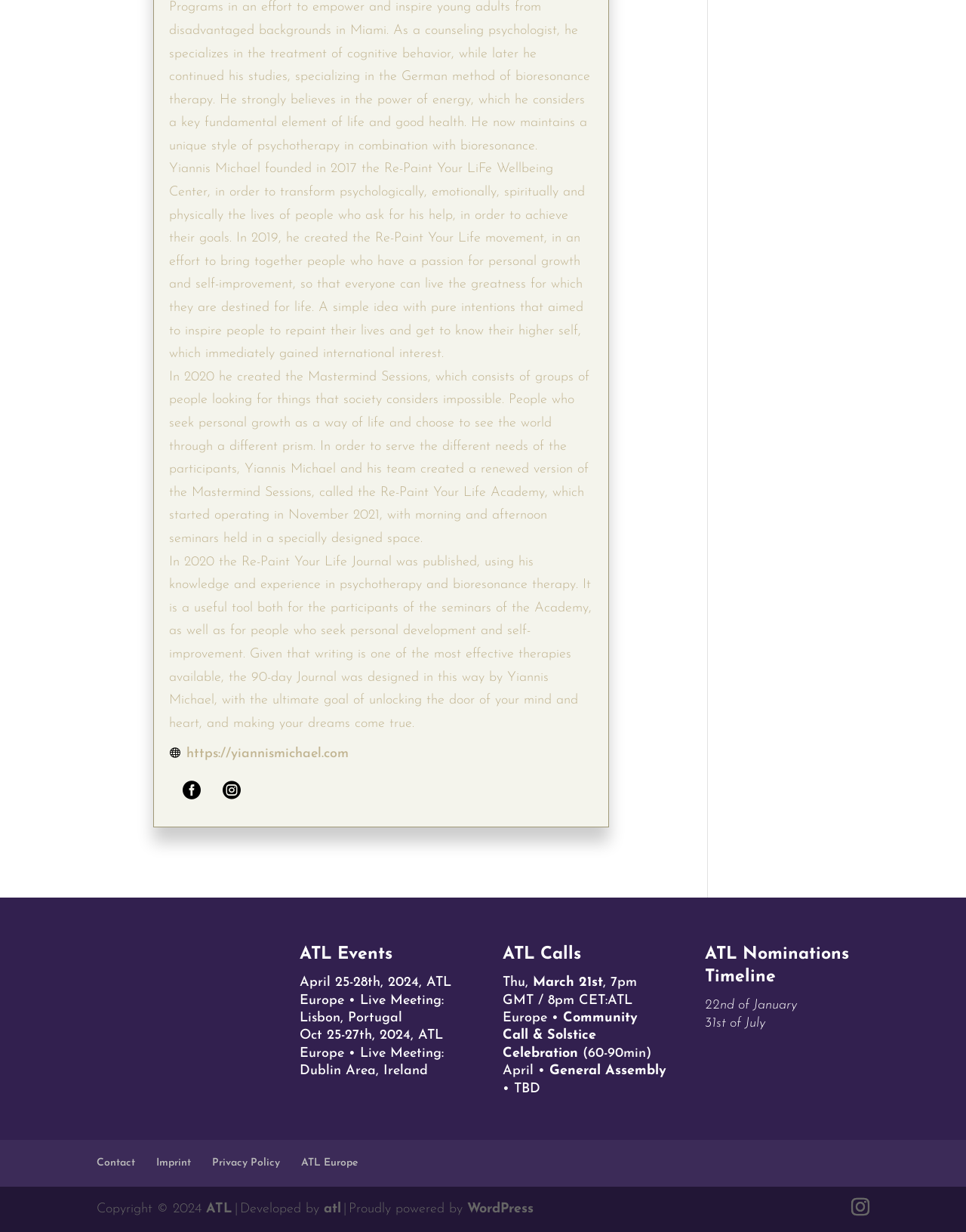Find the bounding box coordinates of the clickable area required to complete the following action: "Share article on Facebook".

None